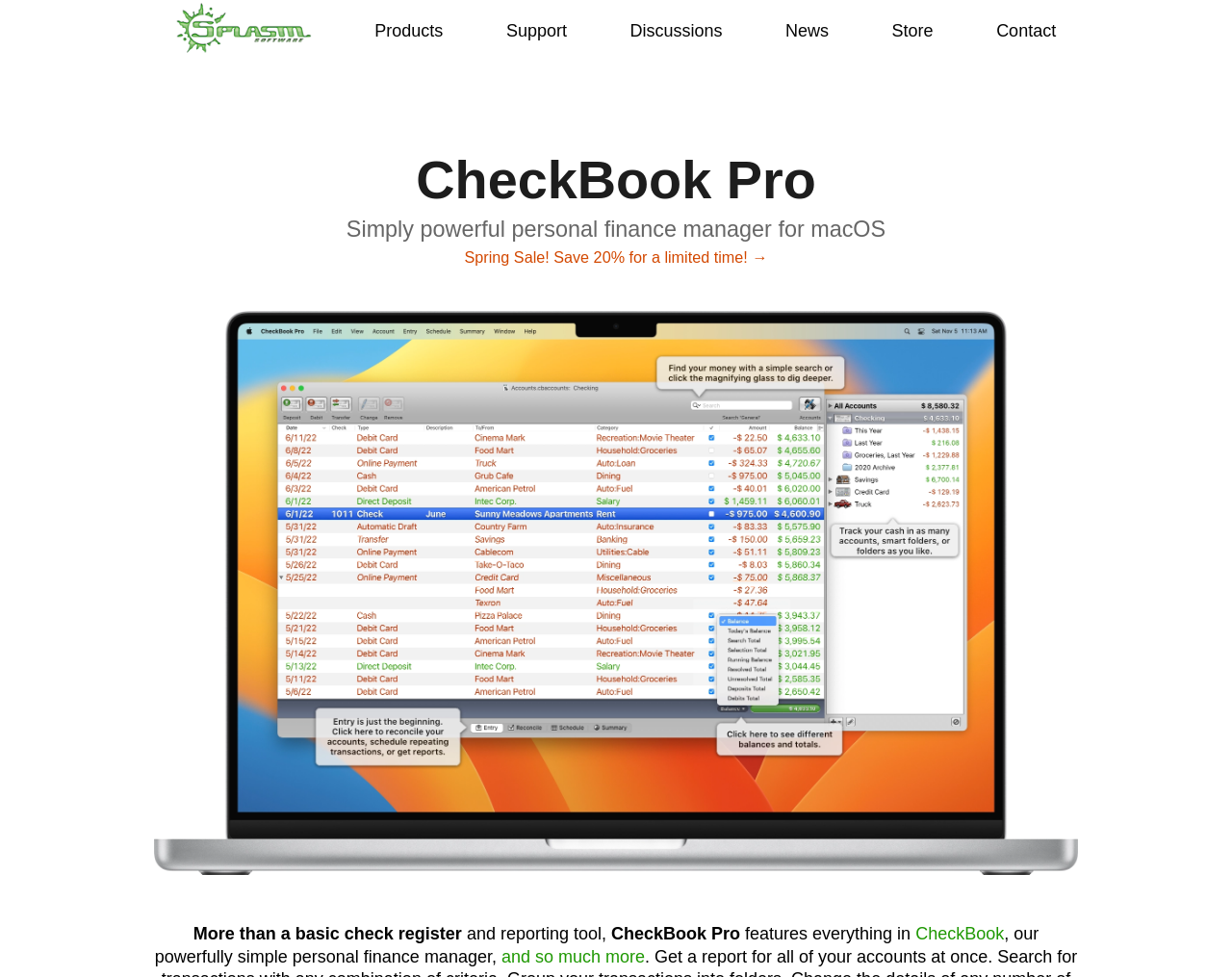What can be done on the 'Store' page?
Based on the image, answer the question with a single word or brief phrase.

Make a purchase